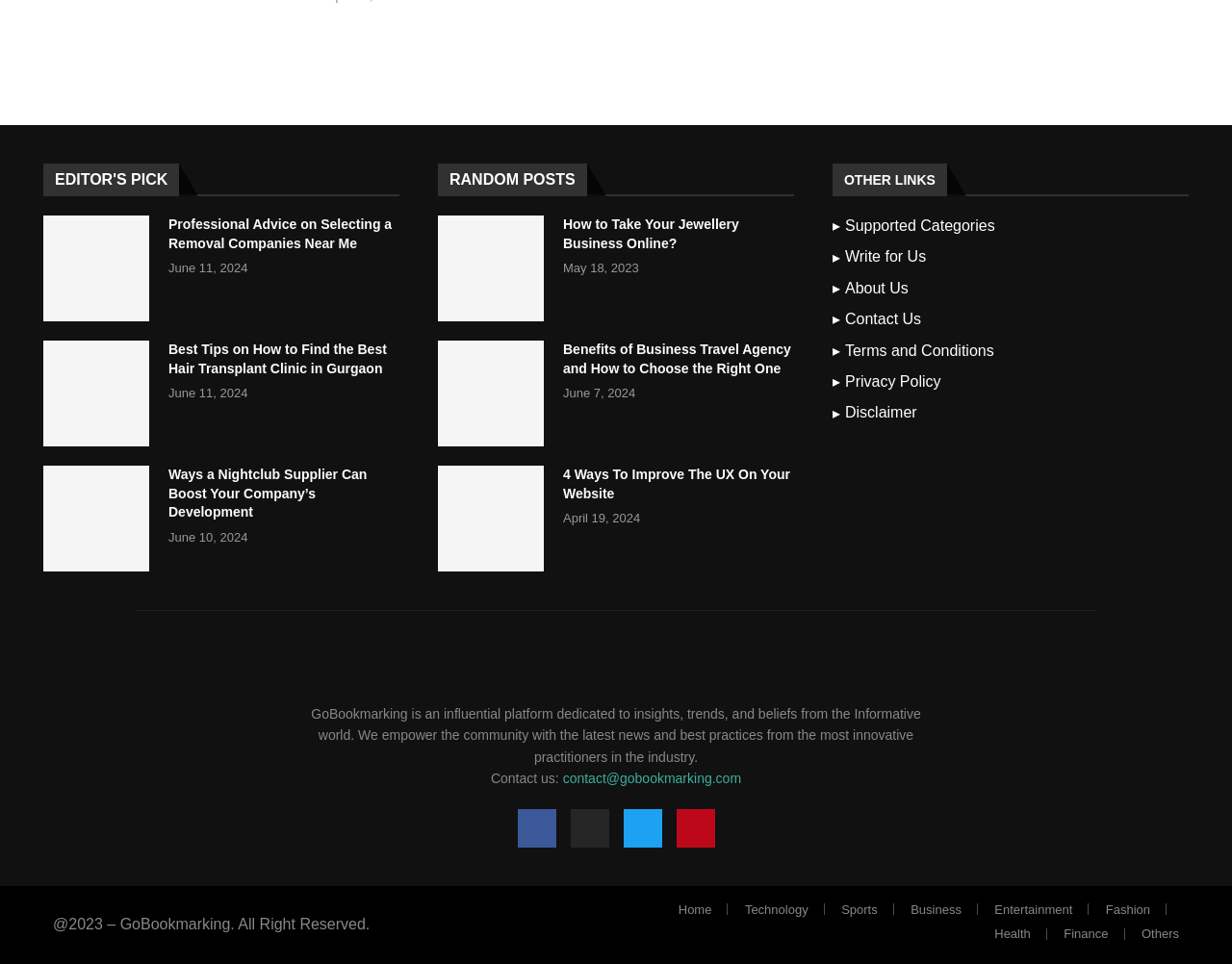With reference to the screenshot, provide a detailed response to the question below:
What is the purpose of the platform GoBookmarking?

According to the static text on the webpage, GoBookmarking is an influential platform dedicated to providing insights, trends, and beliefs from the informative world, empowering the community with the latest news and best practices from innovative practitioners in the industry.